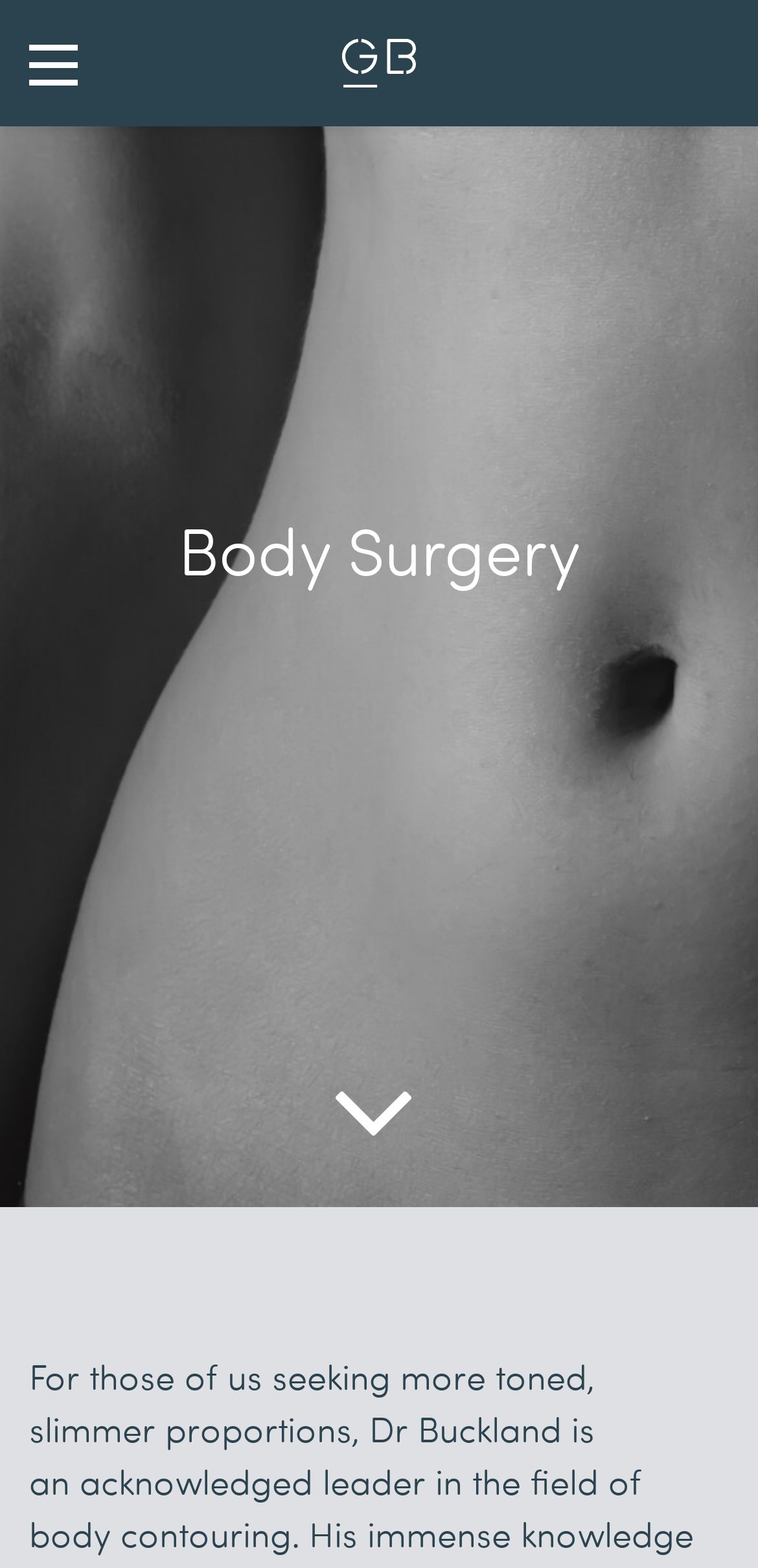Determine the bounding box for the UI element that matches this description: "parent_node: HOME".

[0.872, 0.761, 0.987, 0.817]